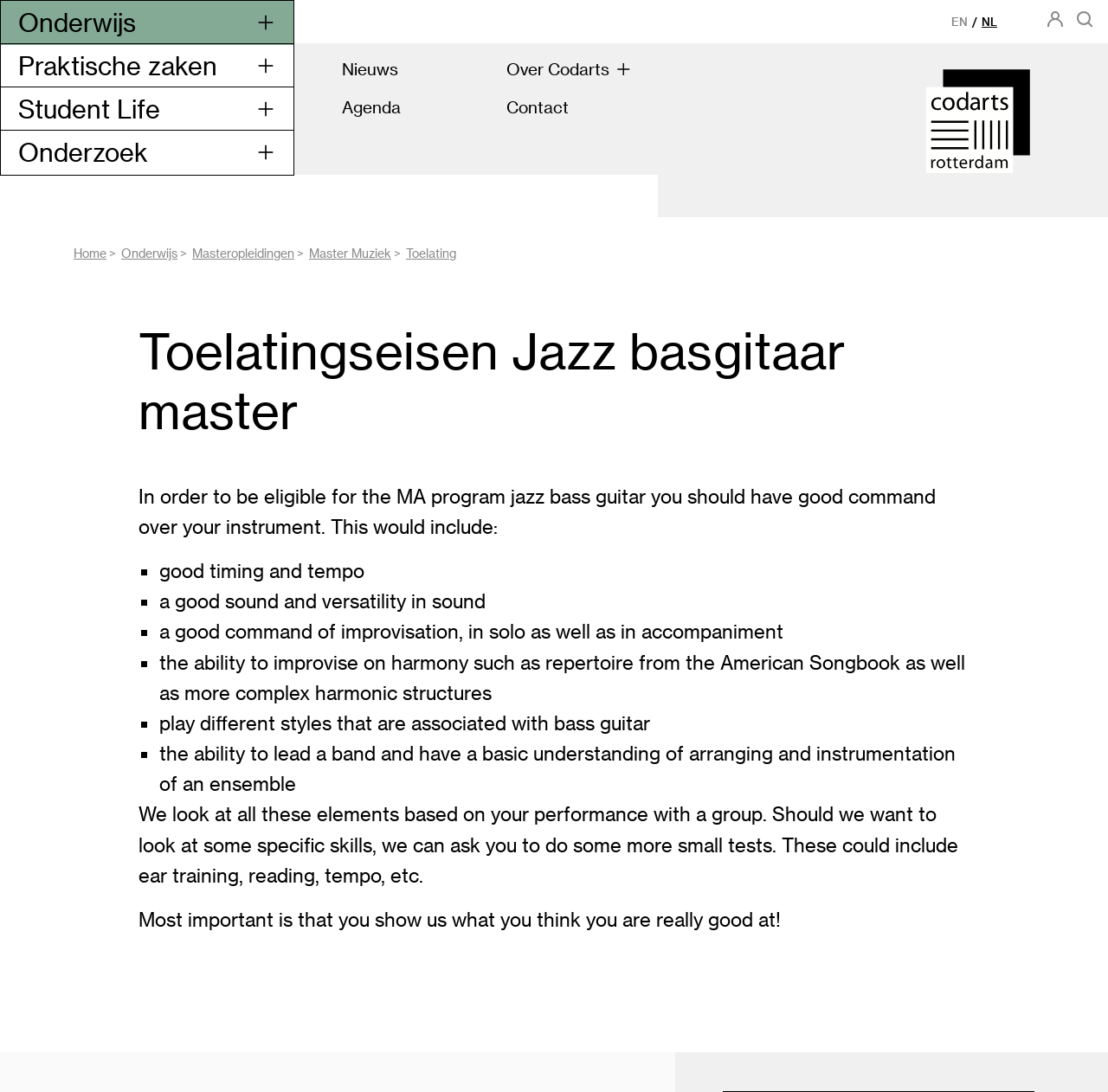Using the webpage screenshot, find the UI element described by No, thanks. Provide the bounding box coordinates in the format (top-left x, top-left y, bottom-right x, bottom-right y), ensuring all values are floating point numbers between 0 and 1.

None